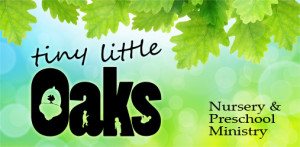Please reply to the following question with a single word or a short phrase:
What is the dominant color scheme in the background?

Green